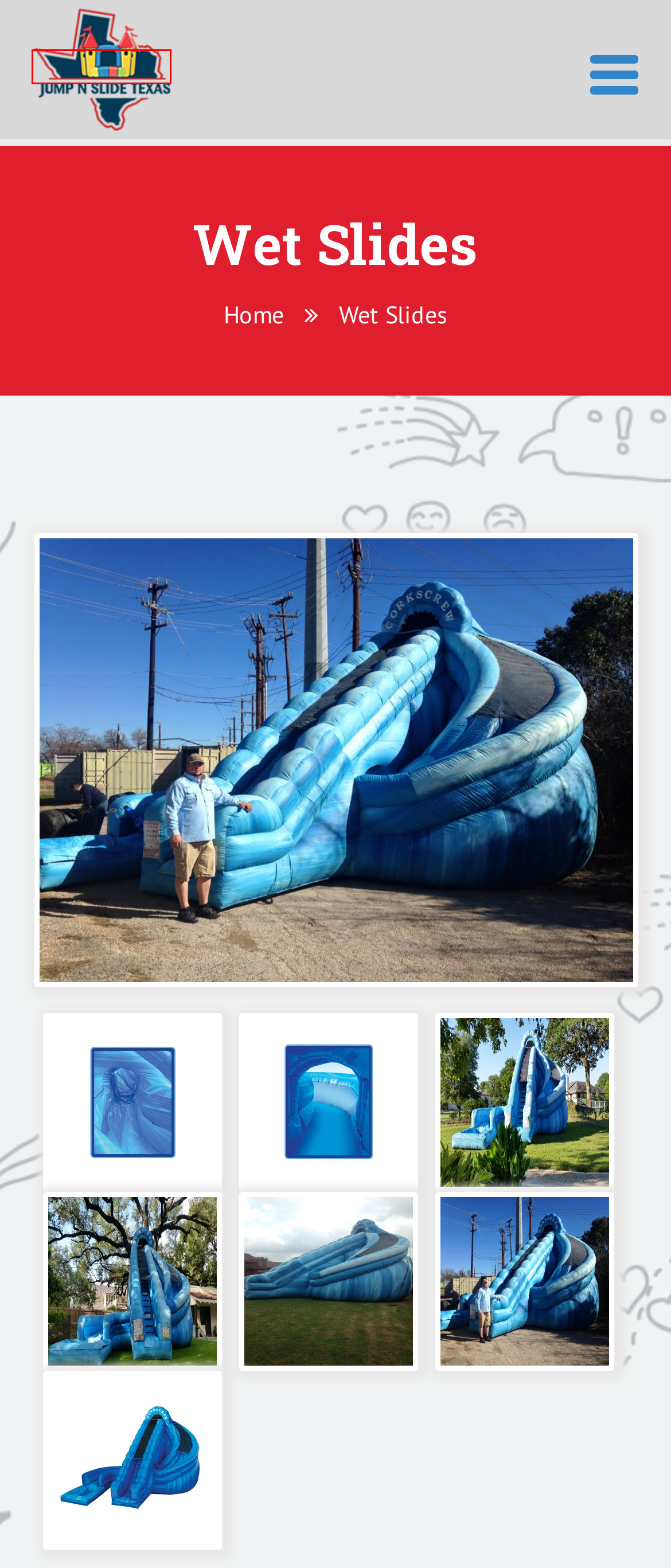Observe the screenshot of a webpage with a red bounding box around an element. Identify the webpage description that best fits the new page after the element inside the bounding box is clicked. The candidates are:
A. Website Design & Development Company in Toronto | Globe Sign
B. Interactive Sports Games Rental San Antonio | JumpNSlideTexas!
C. About Jump N Slide Texas - Servicing San Antonio & surrounding areas
D. Website Design, SEO & Digital Marketing Agency Toronto - GlobeSign
E. Inflatable Water Slide Rentals San Antonio | JumpNSlideTexas!
F. Dry Slide Rental San Antonio | JumpNSlideTexas!
G. Client Testimonials | JumpNSlideTexas!
H. San Antonio Inflatable Rentals - Bounce House, Water Slide, Moonwalk, Moonbounce | JumpNslideTexas

H